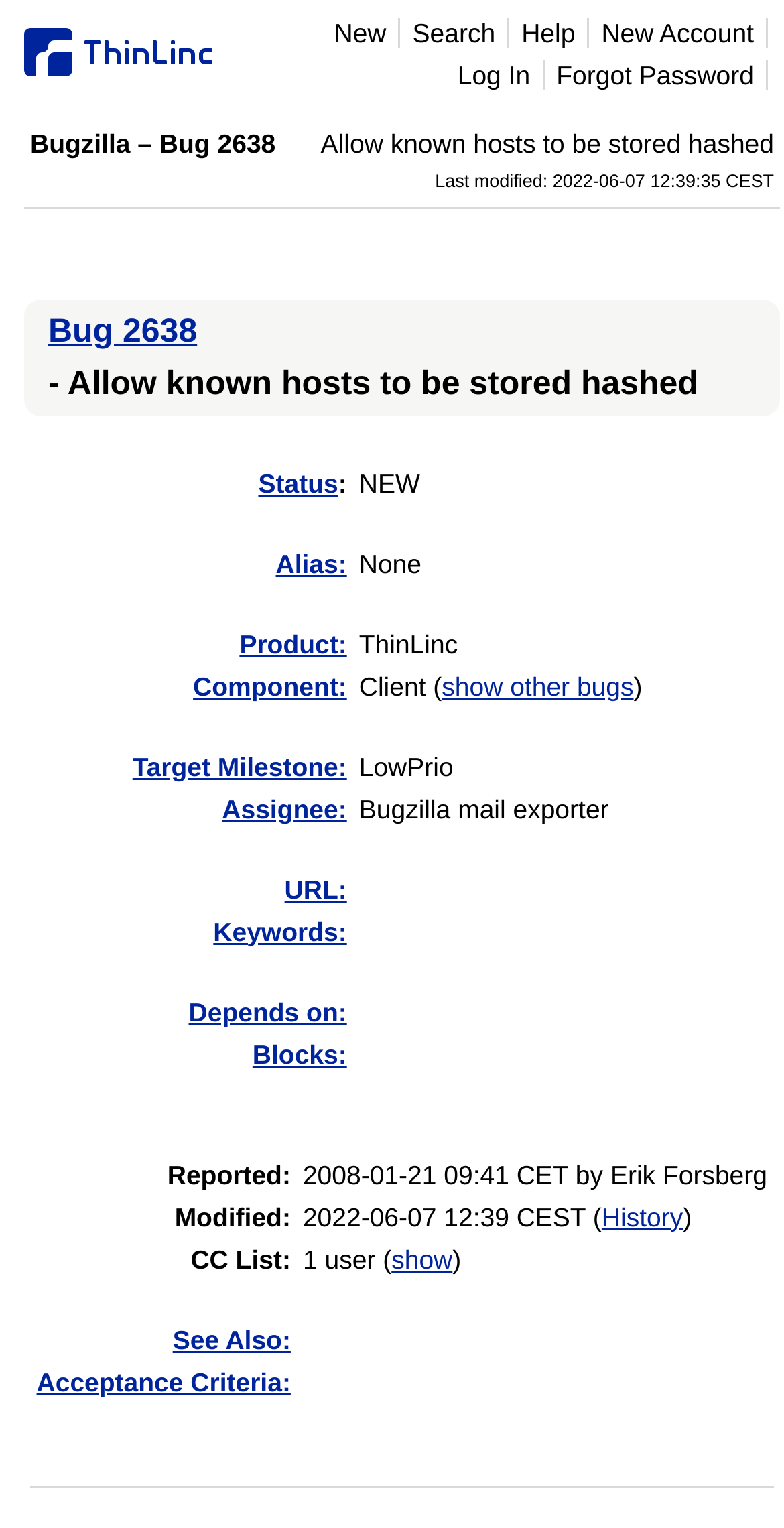Please answer the following question using a single word or phrase: 
What is the product of the bug?

ThinLinc